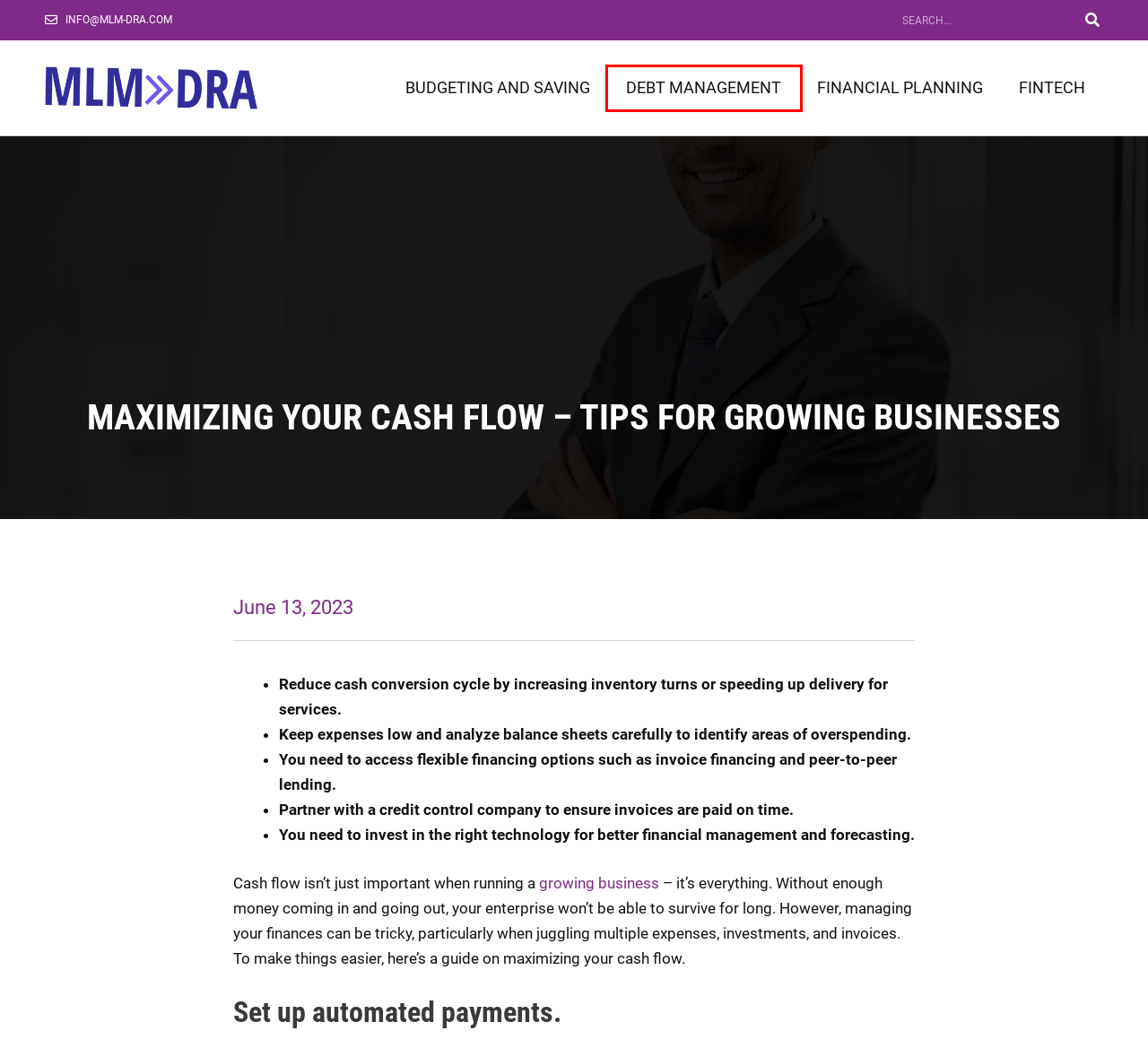You are provided with a screenshot of a webpage that has a red bounding box highlighting a UI element. Choose the most accurate webpage description that matches the new webpage after clicking the highlighted element. Here are your choices:
A. Savvy Scholar Craft Your Path to Academic Excellence | Mlm-dra
B. Budgeting and Saving Archives | Mlm-dra
C. Sitemap | Mlm-dra
D. FinTech Archives | Mlm-dra
E. Tips for Transitioning From School to the World of Work | Mlm-dra
F. Debt Management Archives | Mlm-dra
G. Financial Planning Archives | Mlm-dra
H. Privacy Policy | Mlm-dra

F